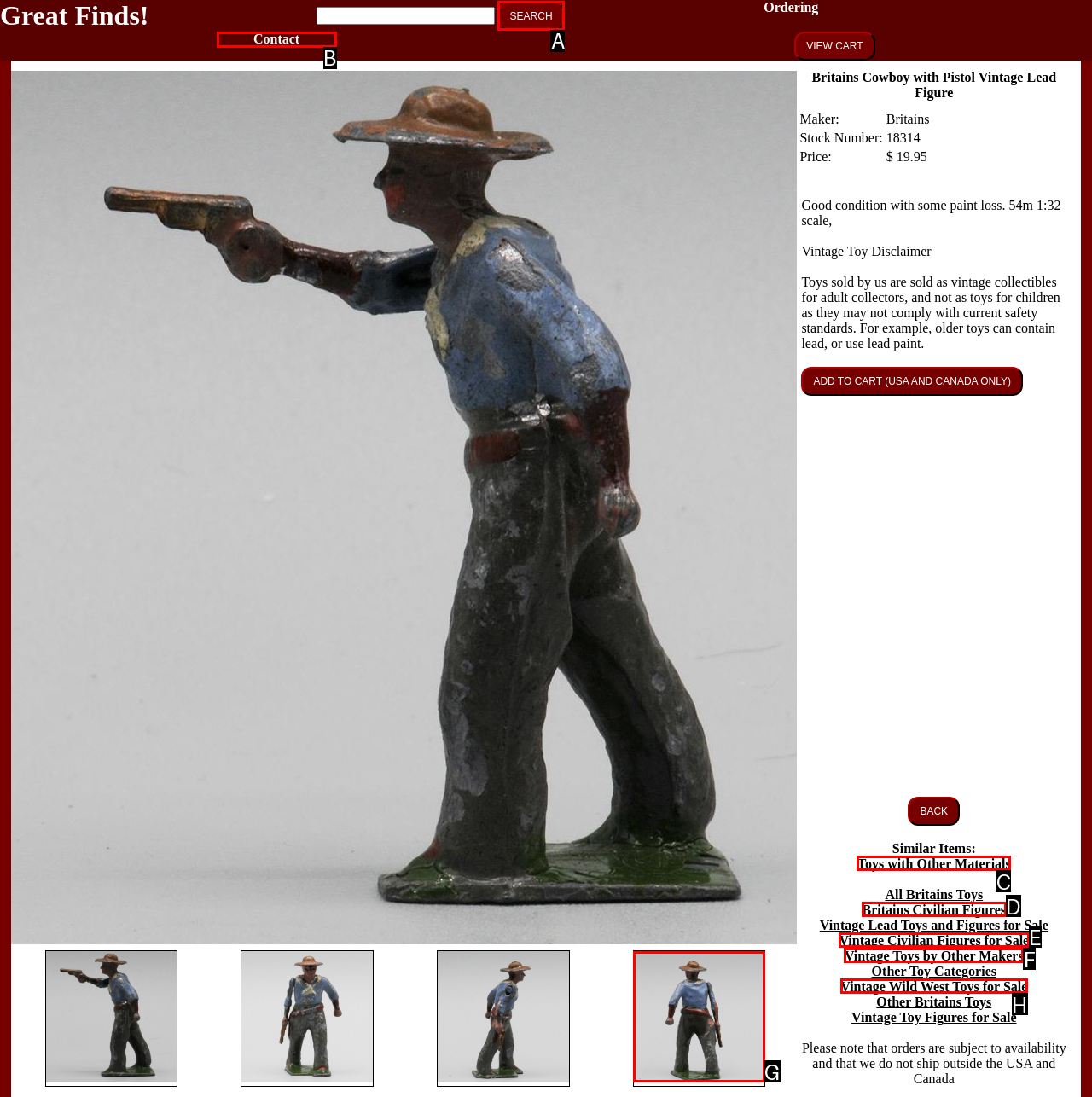Identify the correct UI element to click on to achieve the task: go to contact page. Provide the letter of the appropriate element directly from the available choices.

B